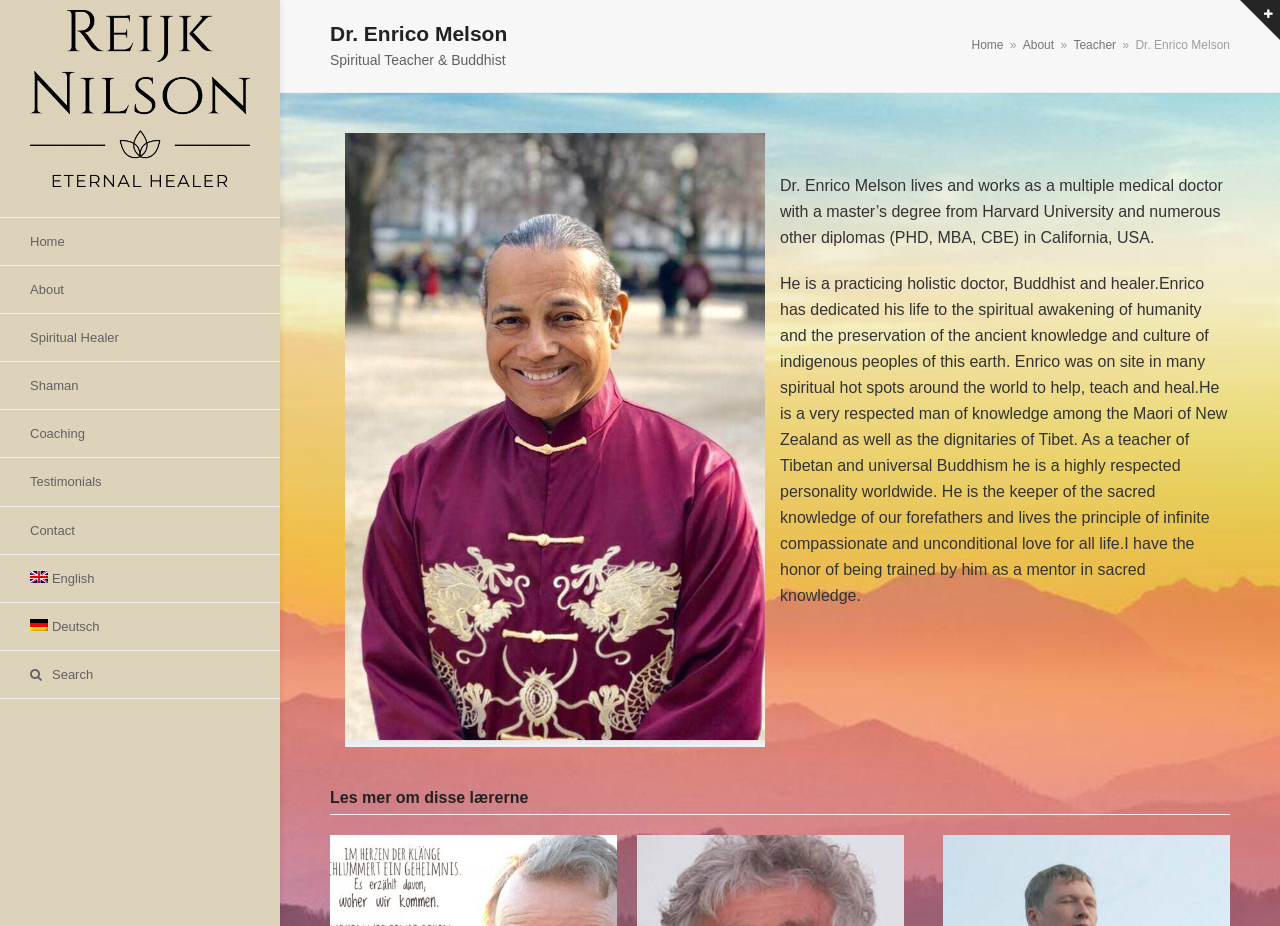Identify the bounding box coordinates for the UI element described by the following text: "parent_node: Cookie-Zustimmung verwalten". Provide the coordinates as four float numbers between 0 and 1, in the format [left, top, right, bottom].

[0.969, 0.0, 1.0, 0.043]